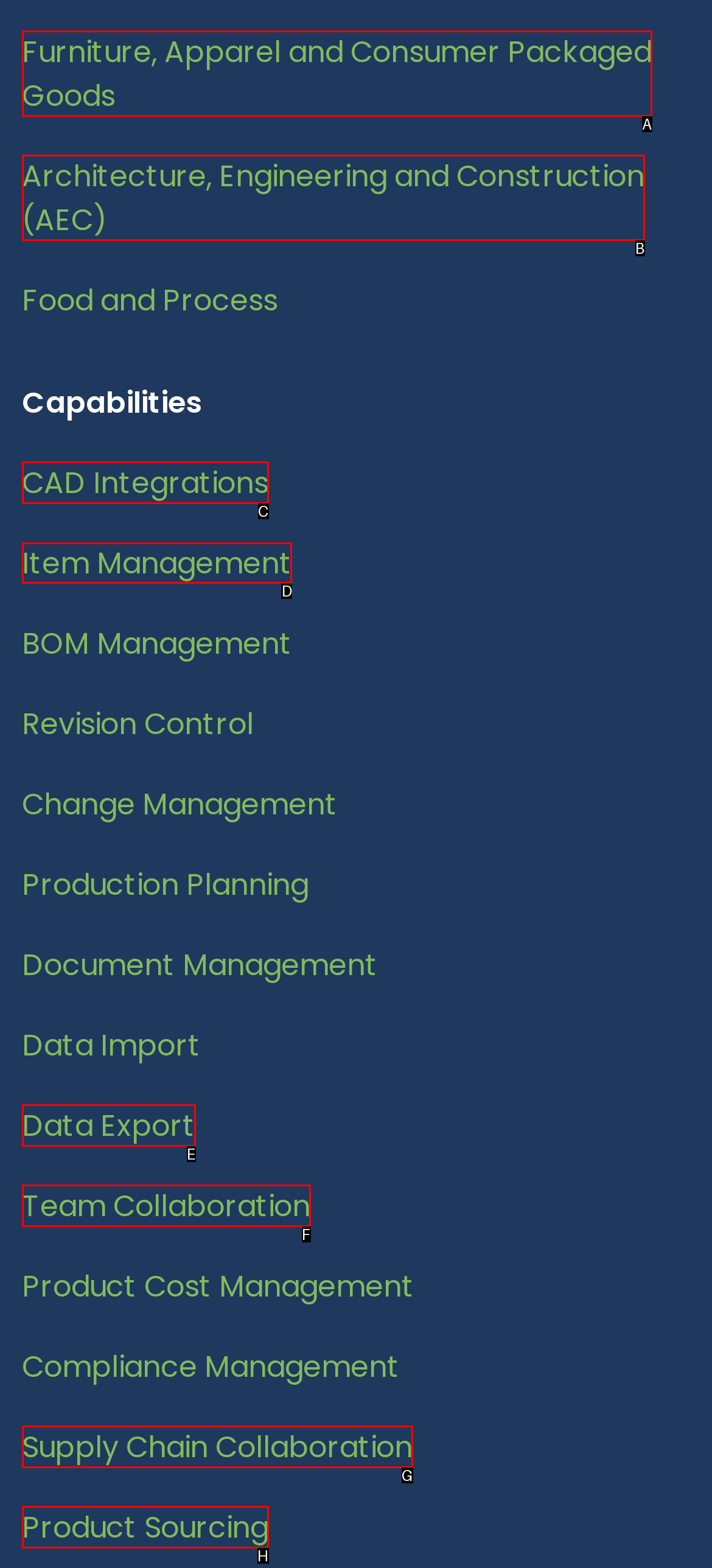Choose the letter of the element that should be clicked to complete the task: Learn about Item Management
Answer with the letter from the possible choices.

D